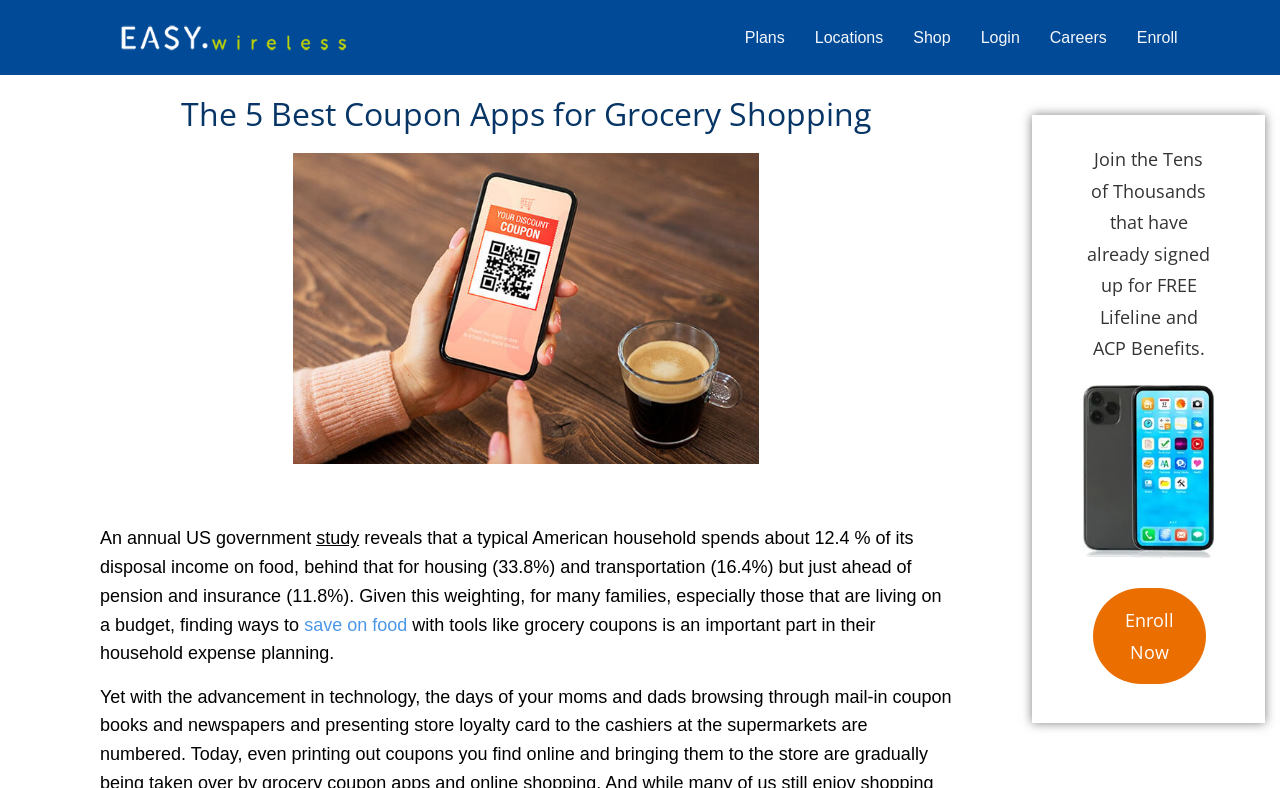Identify the bounding box coordinates necessary to click and complete the given instruction: "Click on the 'Locations' link".

[0.637, 0.031, 0.69, 0.064]